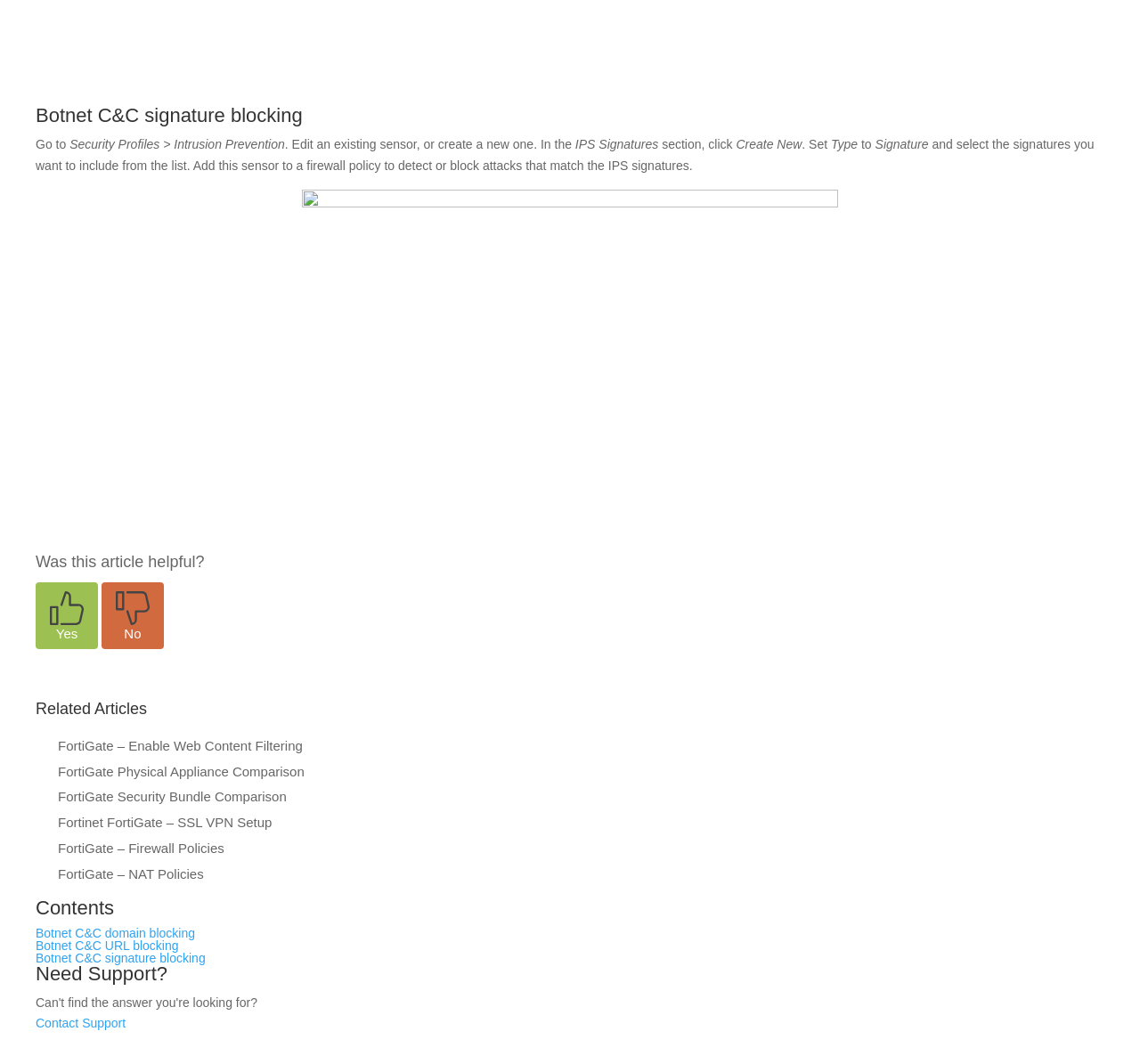Respond with a single word or phrase to the following question: What is the purpose of the IPS Signatures section?

Select IPS signatures